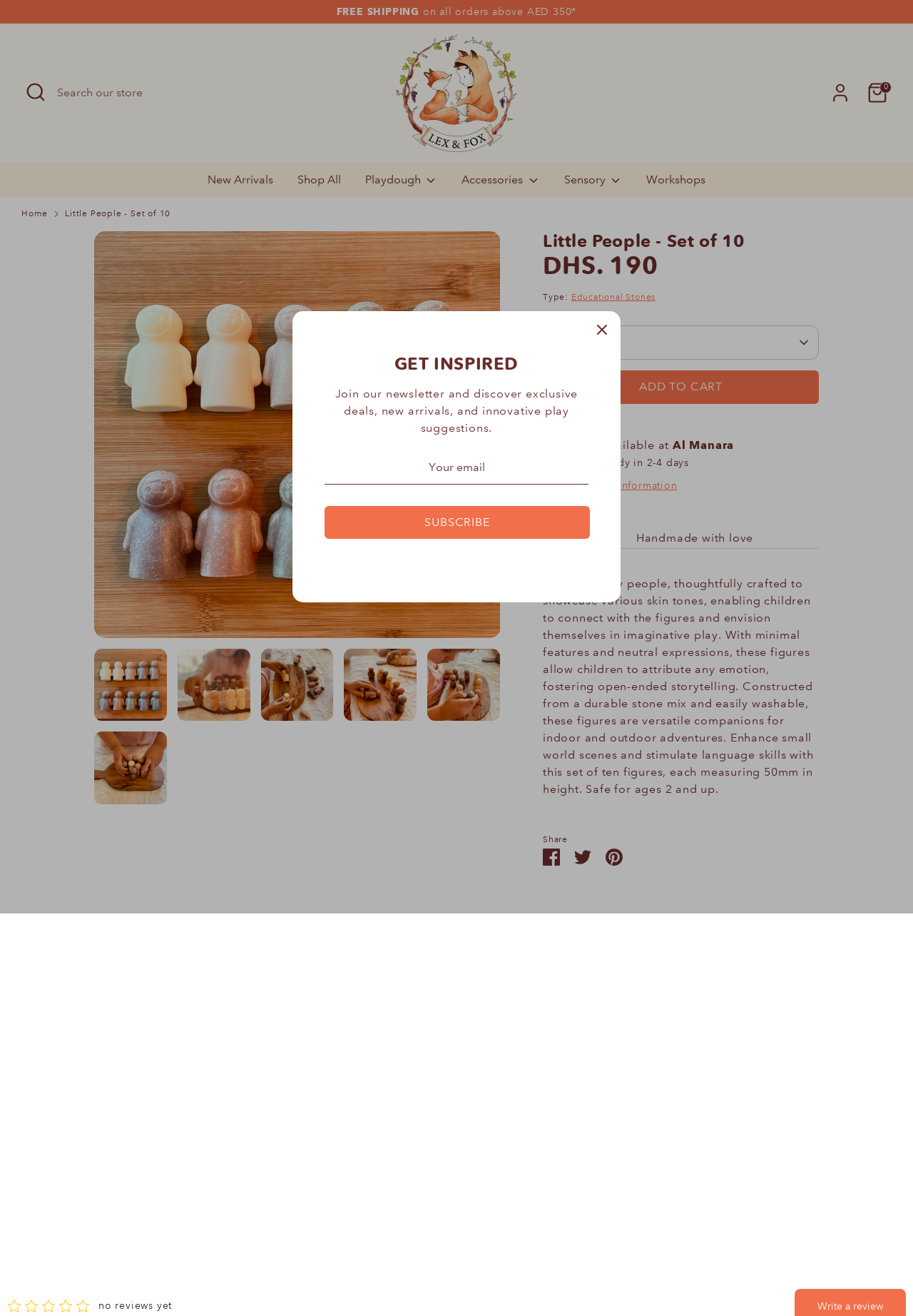What is the name of the store?
Could you answer the question in a detailed manner, providing as much information as possible?

The name of the store is Lex&Fox, which is mentioned in the footer section of the webpage.